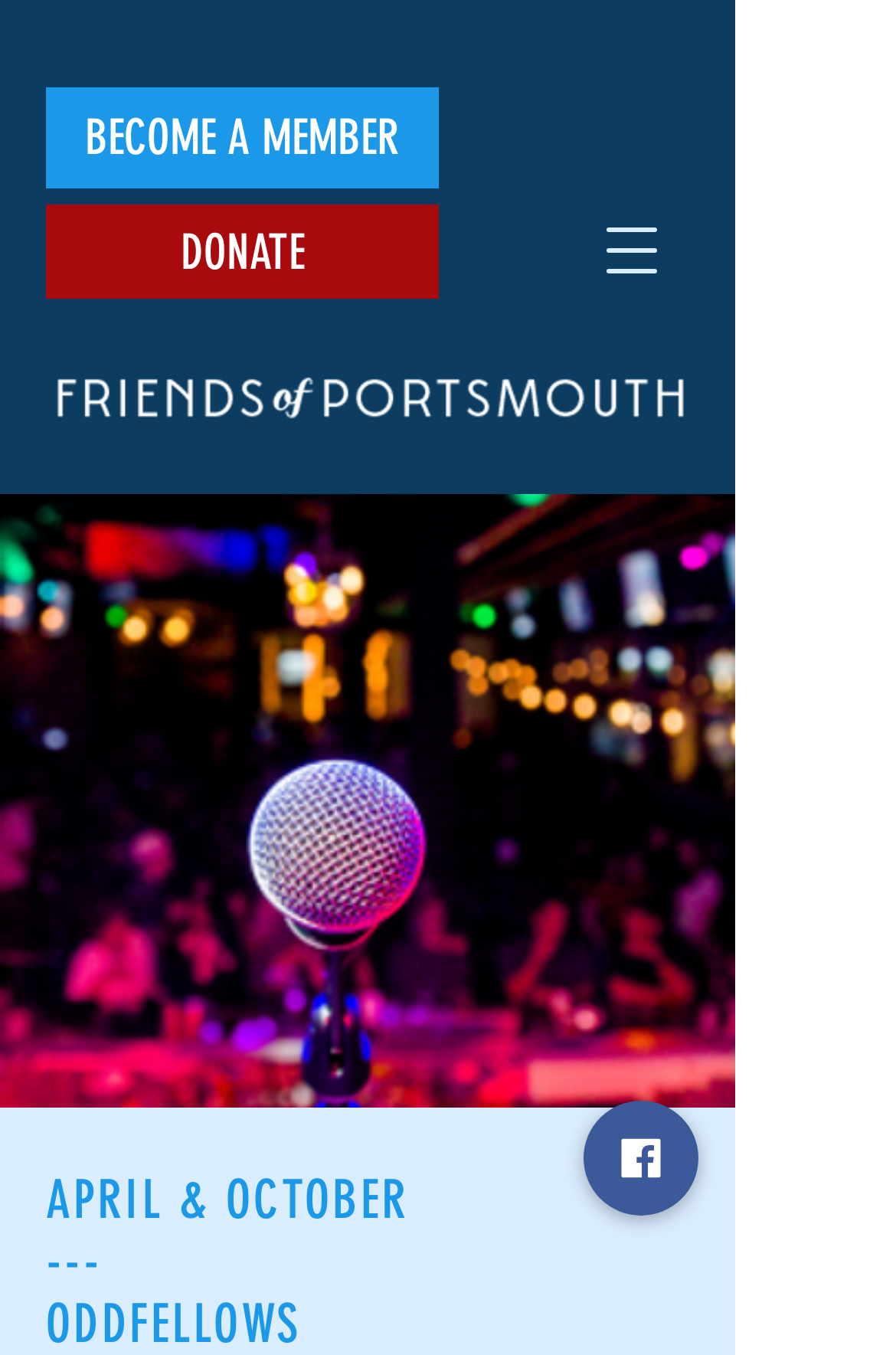What social media platform is linked at the bottom right corner?
Answer the question with just one word or phrase using the image.

Facebook